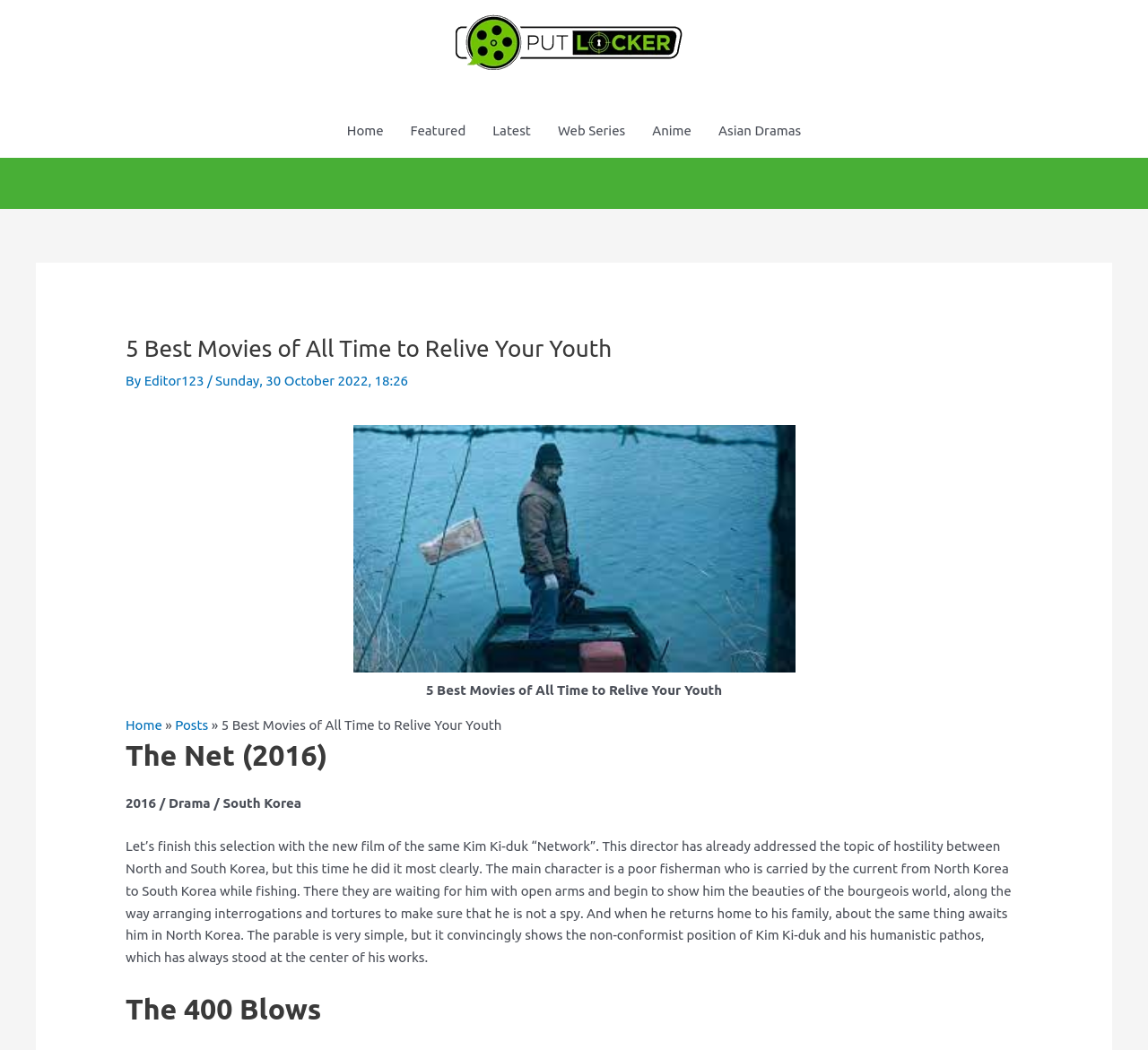Can you pinpoint the bounding box coordinates for the clickable element required for this instruction: "View the image of 5 Best Movies of All Time to Relive Your Youth"? The coordinates should be four float numbers between 0 and 1, i.e., [left, top, right, bottom].

[0.307, 0.405, 0.693, 0.641]